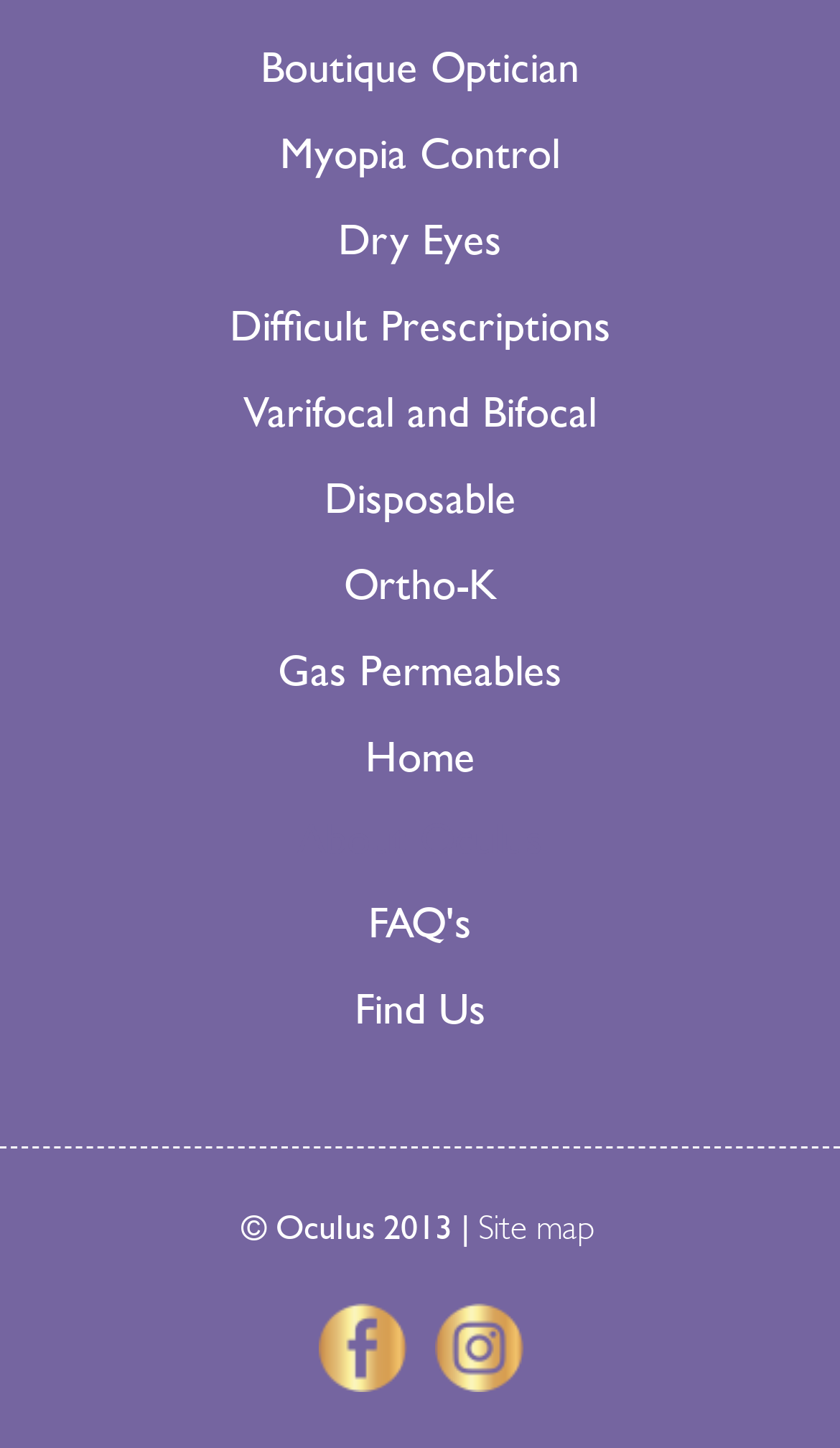Give a concise answer of one word or phrase to the question: 
What is the copyright year of the website?

2013